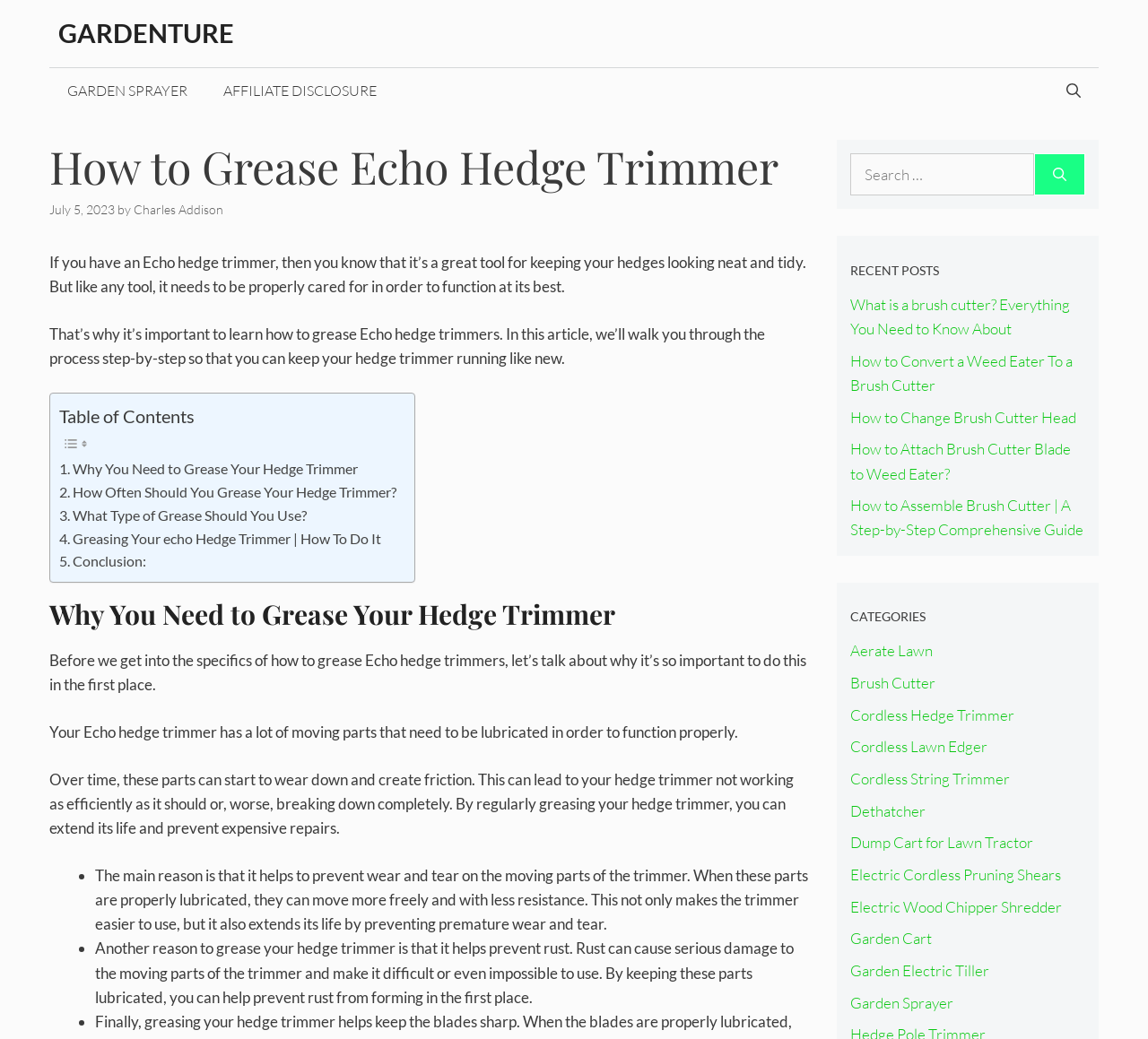Can you specify the bounding box coordinates for the region that should be clicked to fulfill this instruction: "Click on the 'Garden Sprayer' category".

[0.74, 0.956, 0.83, 0.974]